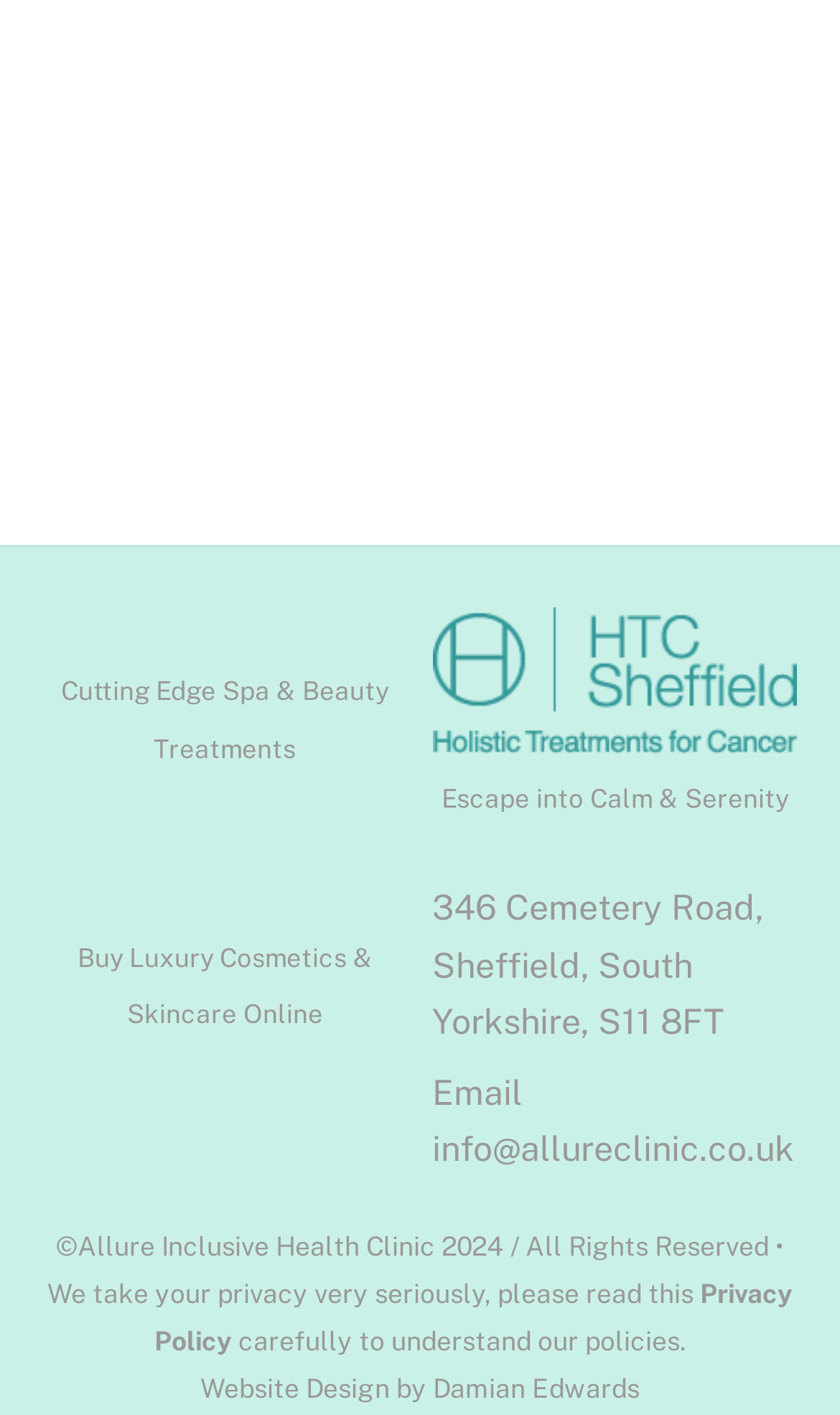What is the email address of Allure Inclusive Health Clinic?
Using the visual information, reply with a single word or short phrase.

info@allureclinic.co.uk